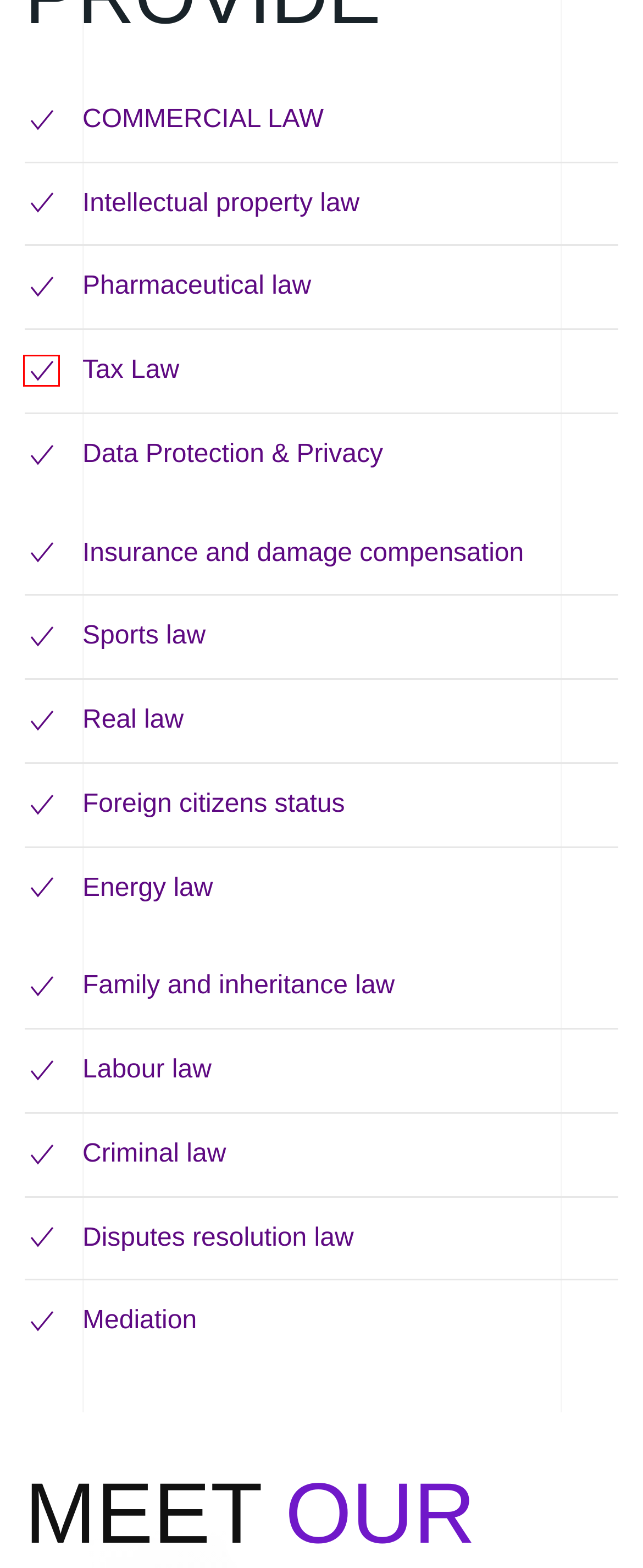You have a screenshot of a webpage, and a red bounding box highlights an element. Select the webpage description that best fits the new page after clicking the element within the bounding box. Options are:
A. PRAVNA ZAŠTITA PODATAKA O LIČNOSTI | Mihaj Law
B. ENERGETSKO PRAVO | Mihaj Law
C. PORODIČNO I NASLEDNO PRAVO | Mihaj Law
D. NAKNADA ŠTETE I OSIGURANJA | Mihaj Law
E. PRIVREDNO PRAVO | Mihaj Law
F. STVARNO PRAVO | Mihaj Law
G. PORESKO PRAVO | Mihaj Law
H. FARMACEUTSKO PRAVO | Mihaj Law

G